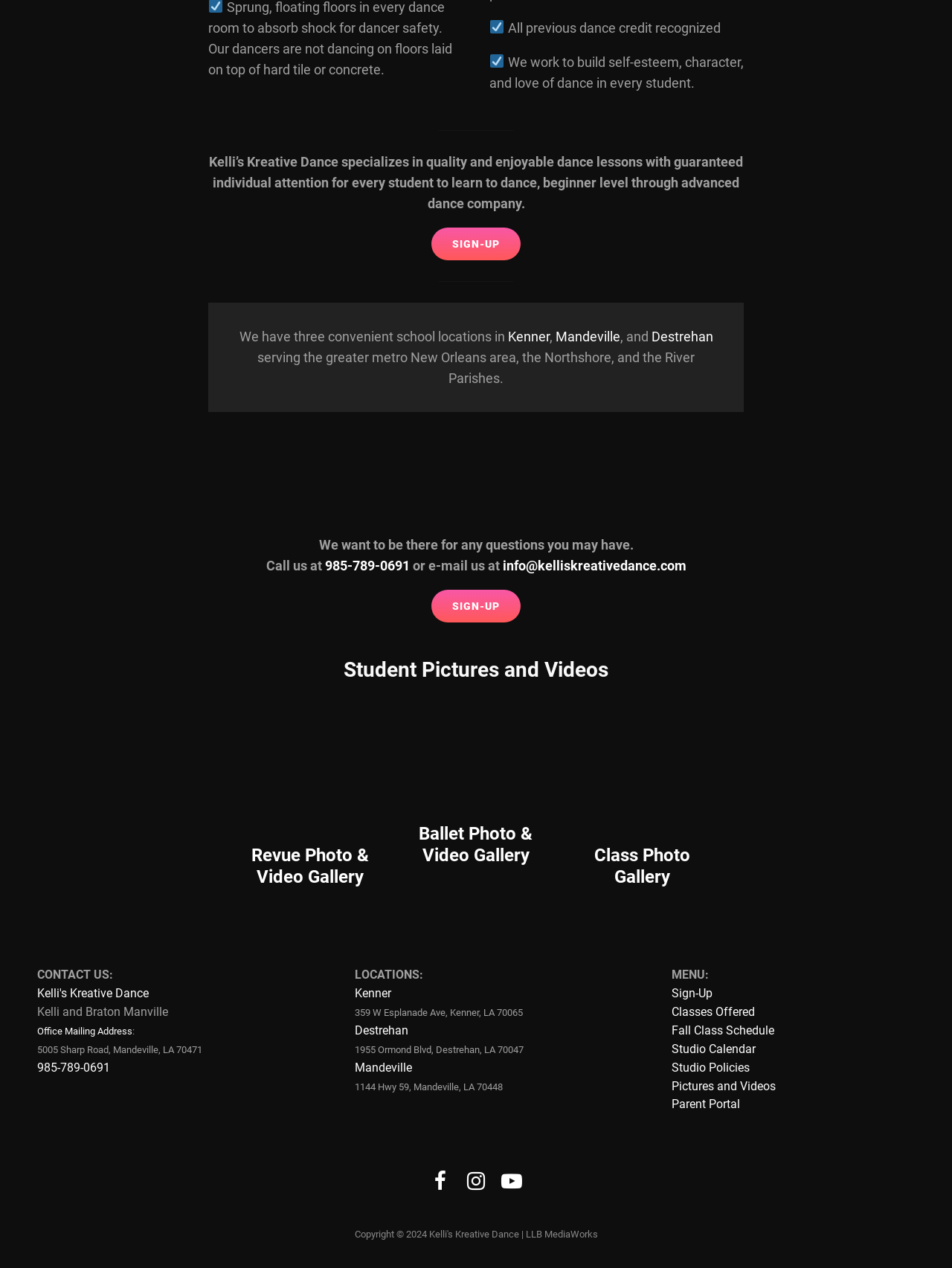Can you find the bounding box coordinates of the area I should click to execute the following instruction: "Call the dance studio"?

[0.341, 0.44, 0.43, 0.452]